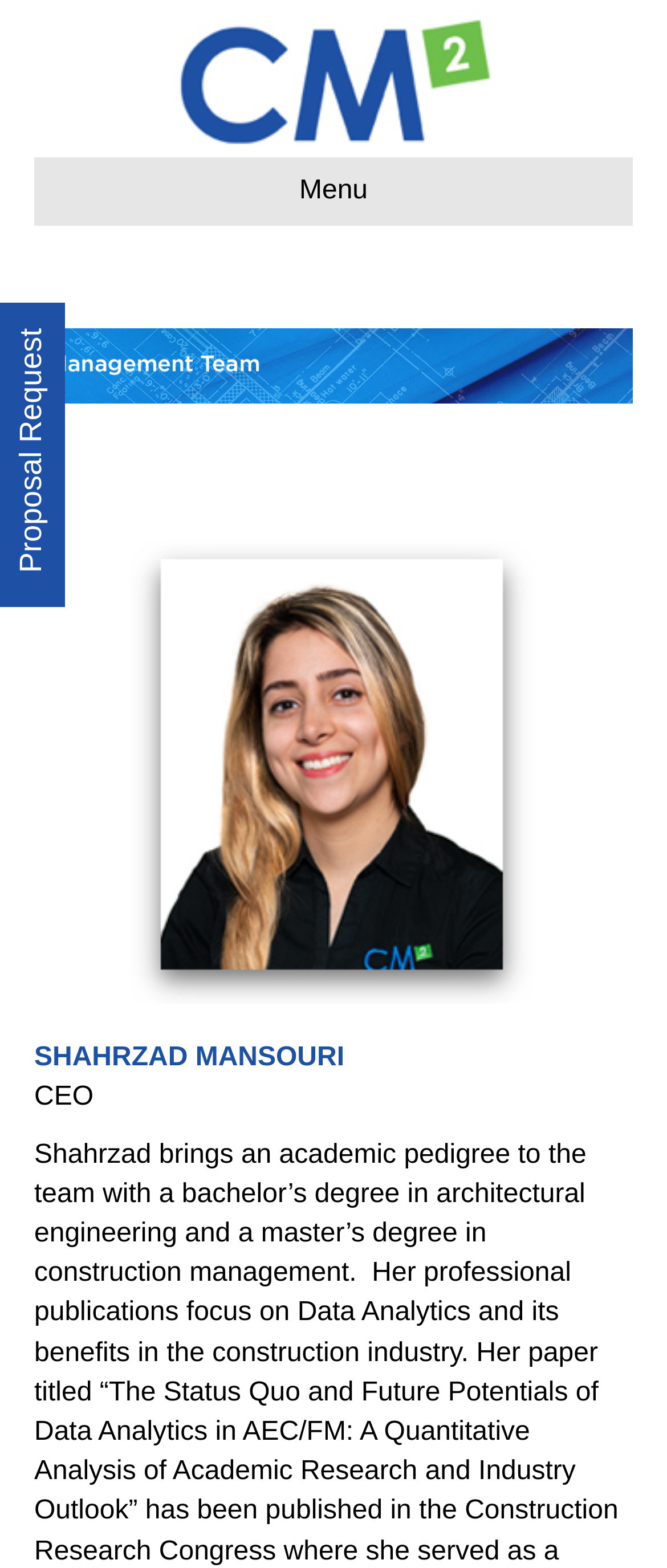What is the company name? Using the information from the screenshot, answer with a single word or phrase.

CM Squared